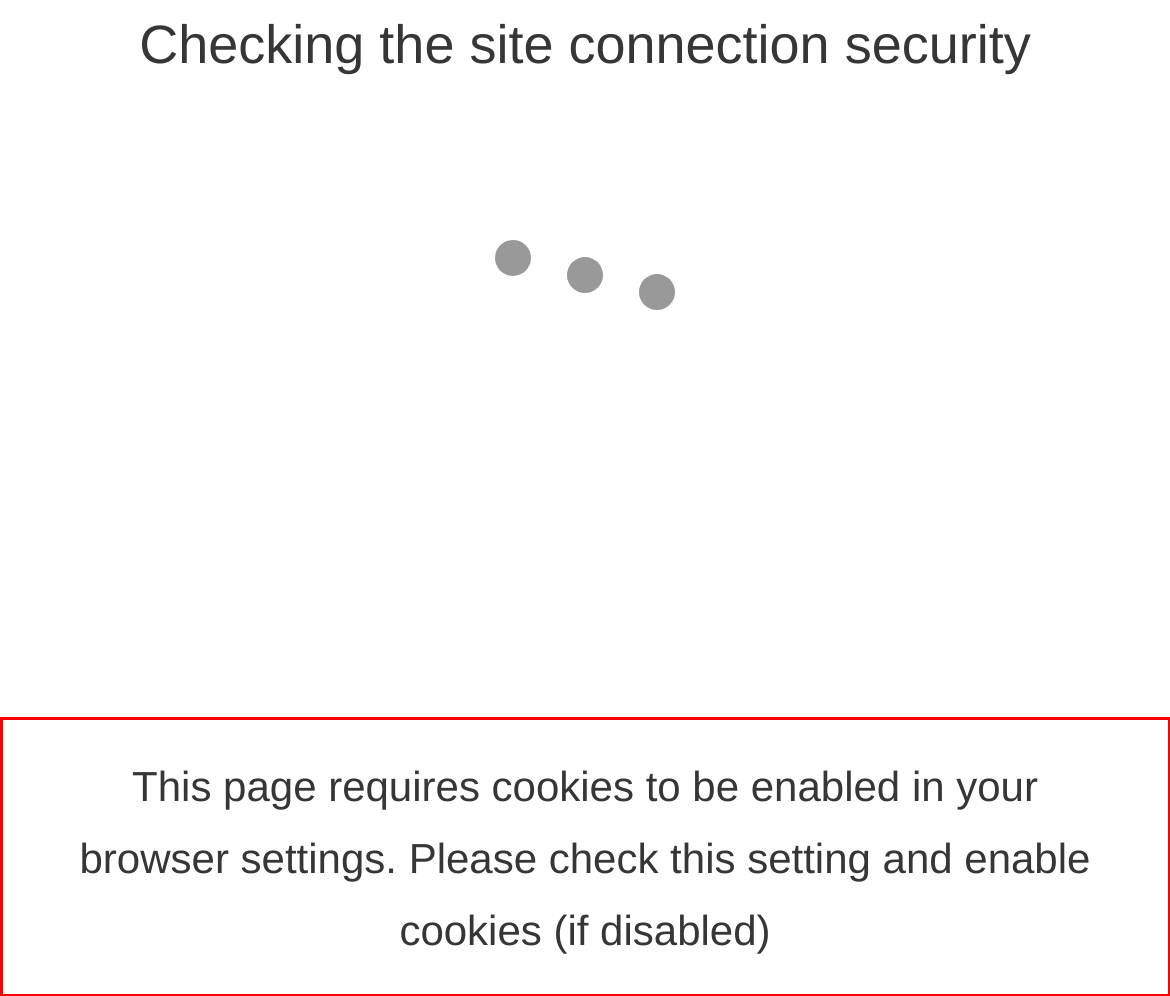Look at the provided screenshot of the webpage and perform OCR on the text within the red bounding box.

This page requires cookies to be enabled in your browser settings. Please check this setting and enable cookies (if disabled)